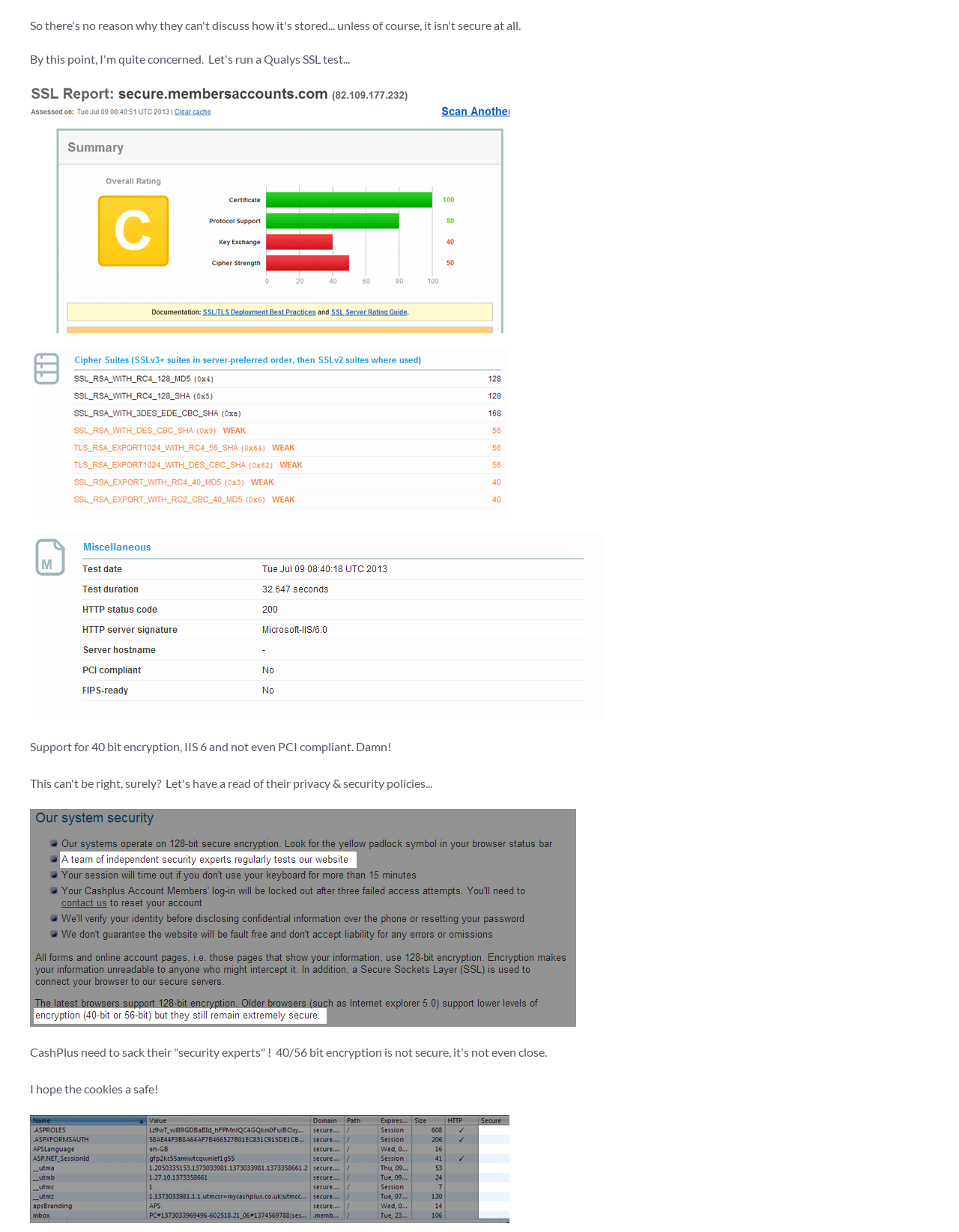Given the element description "alt="6"" in the screenshot, predict the bounding box coordinates of that UI element.

[0.031, 0.069, 0.728, 0.27]